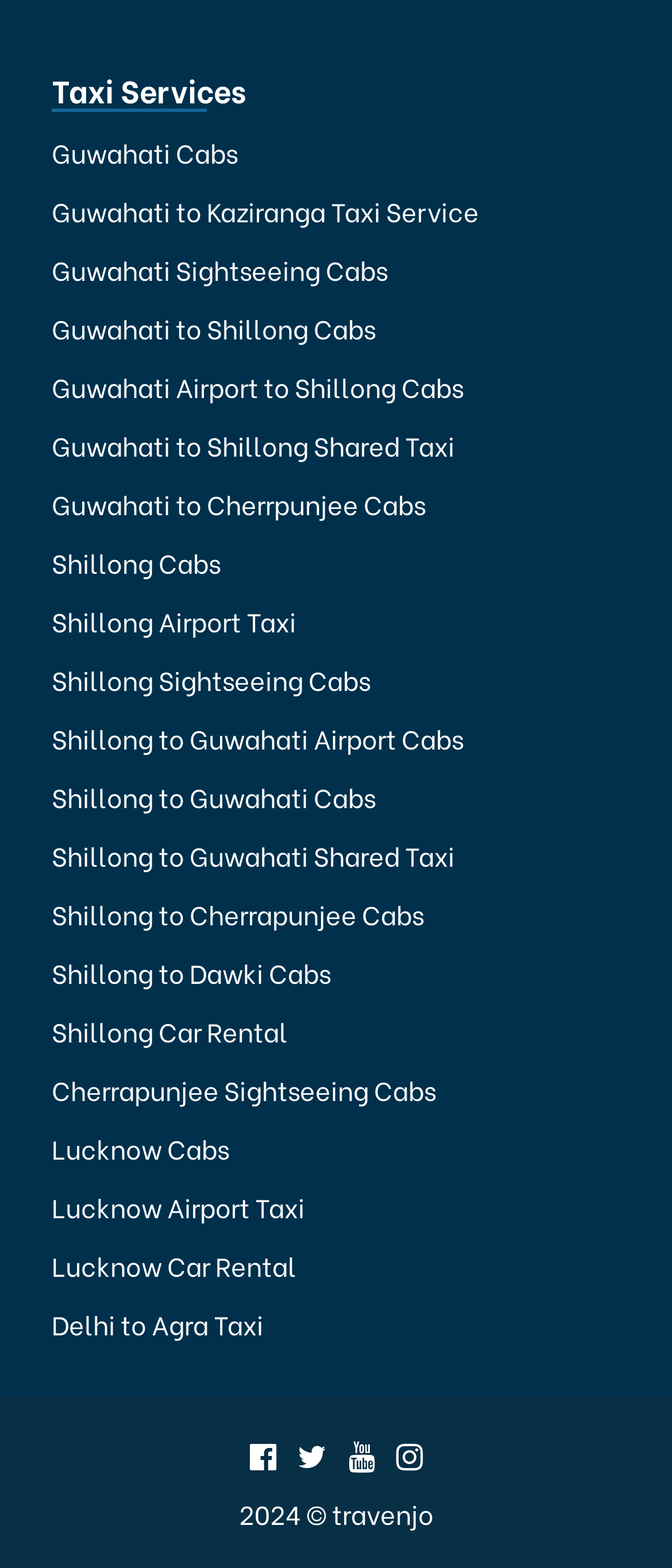Given the element description, predict the bounding box coordinates in the format (top-left x, top-left y, bottom-right x, bottom-right y), using floating point numbers between 0 and 1: pomegranate

None